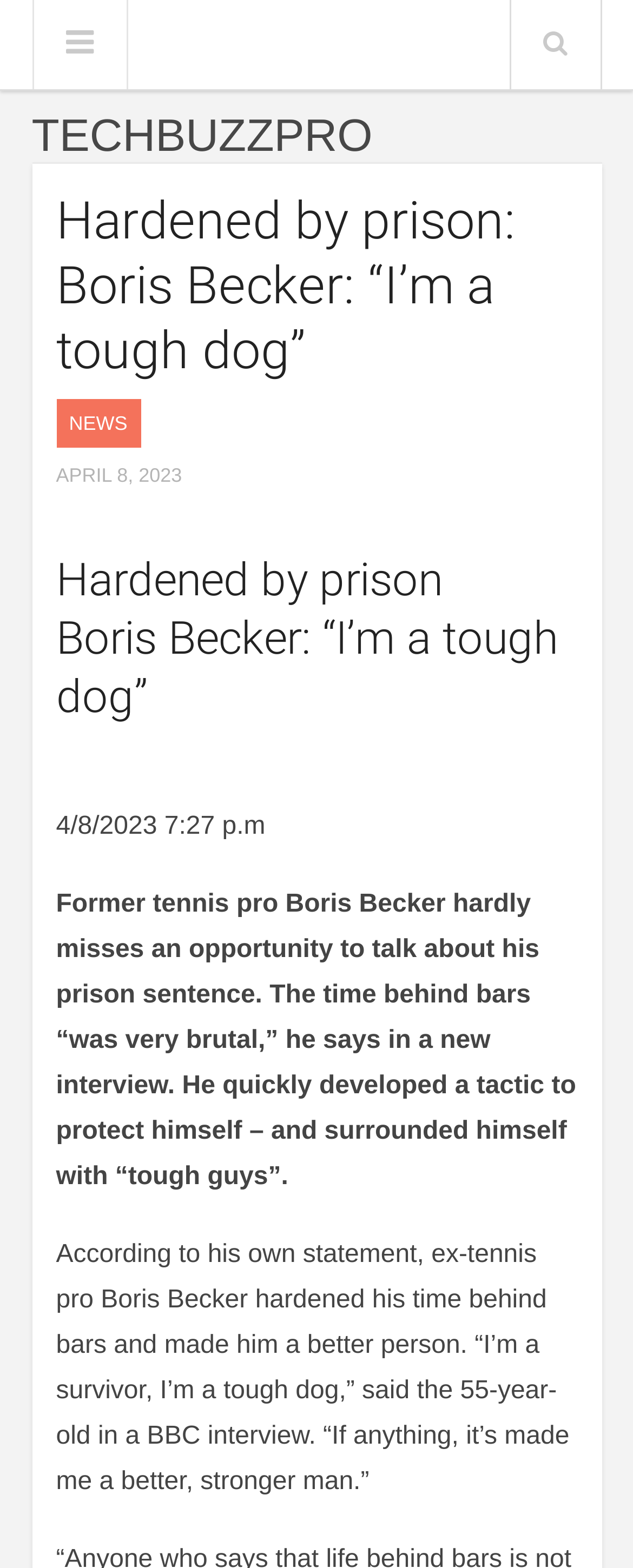What tactic did Boris Becker use to protect himself in prison?
Based on the screenshot, give a detailed explanation to answer the question.

According to the webpage content, specifically the sentence 'He quickly developed a tactic to protect himself – and surrounded himself with “tough guys”.', it is clear that Boris Becker used the tactic of surrounding himself with tough guys to protect himself in prison.